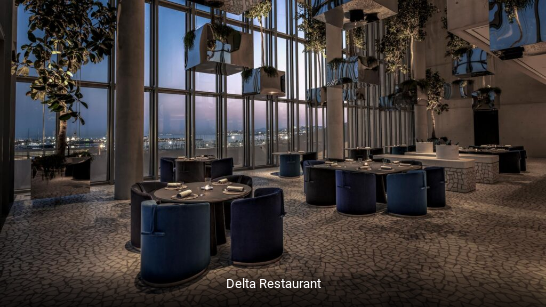Using the details in the image, give a detailed response to the question below:
Where is Delta Restaurant situated?

The caption states that the restaurant is 'situated within the Stavros Niarchos Foundation Cultural Center', providing information about its location.